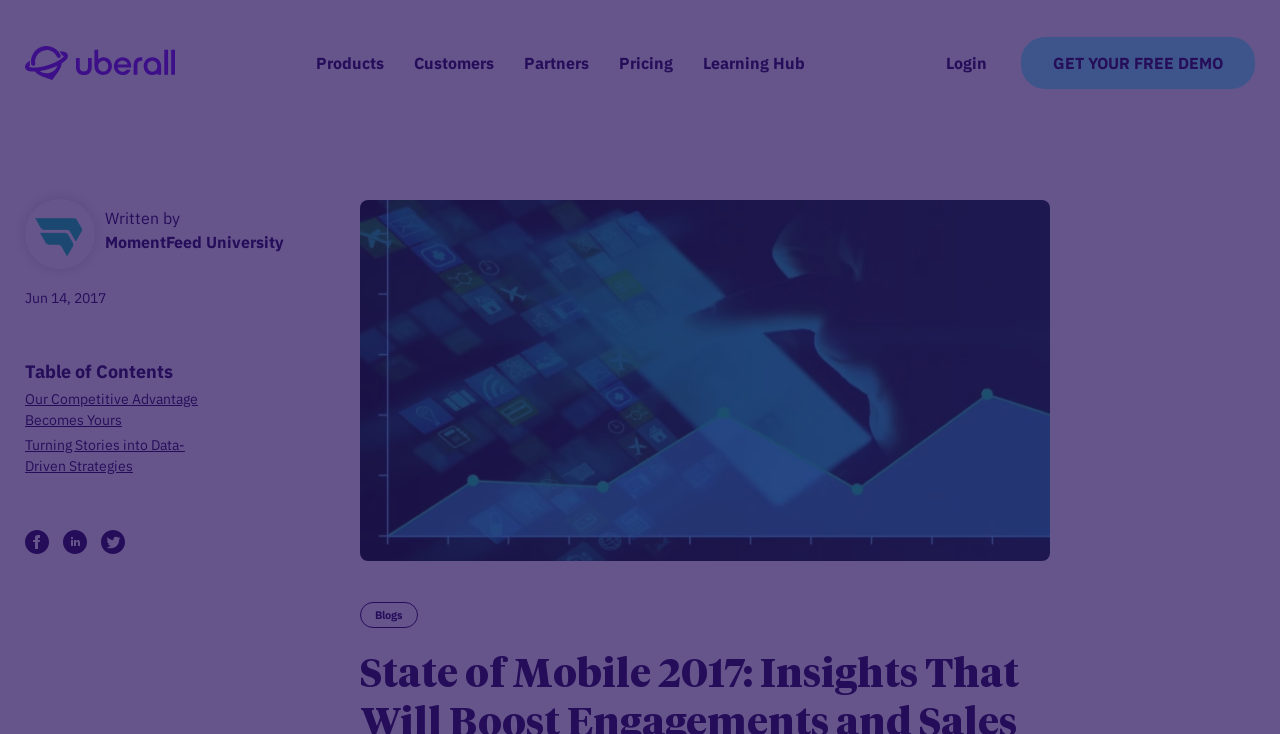Provide your answer in one word or a succinct phrase for the question: 
What is the purpose of the 'Near Me 360' feature?

Optimize online presence